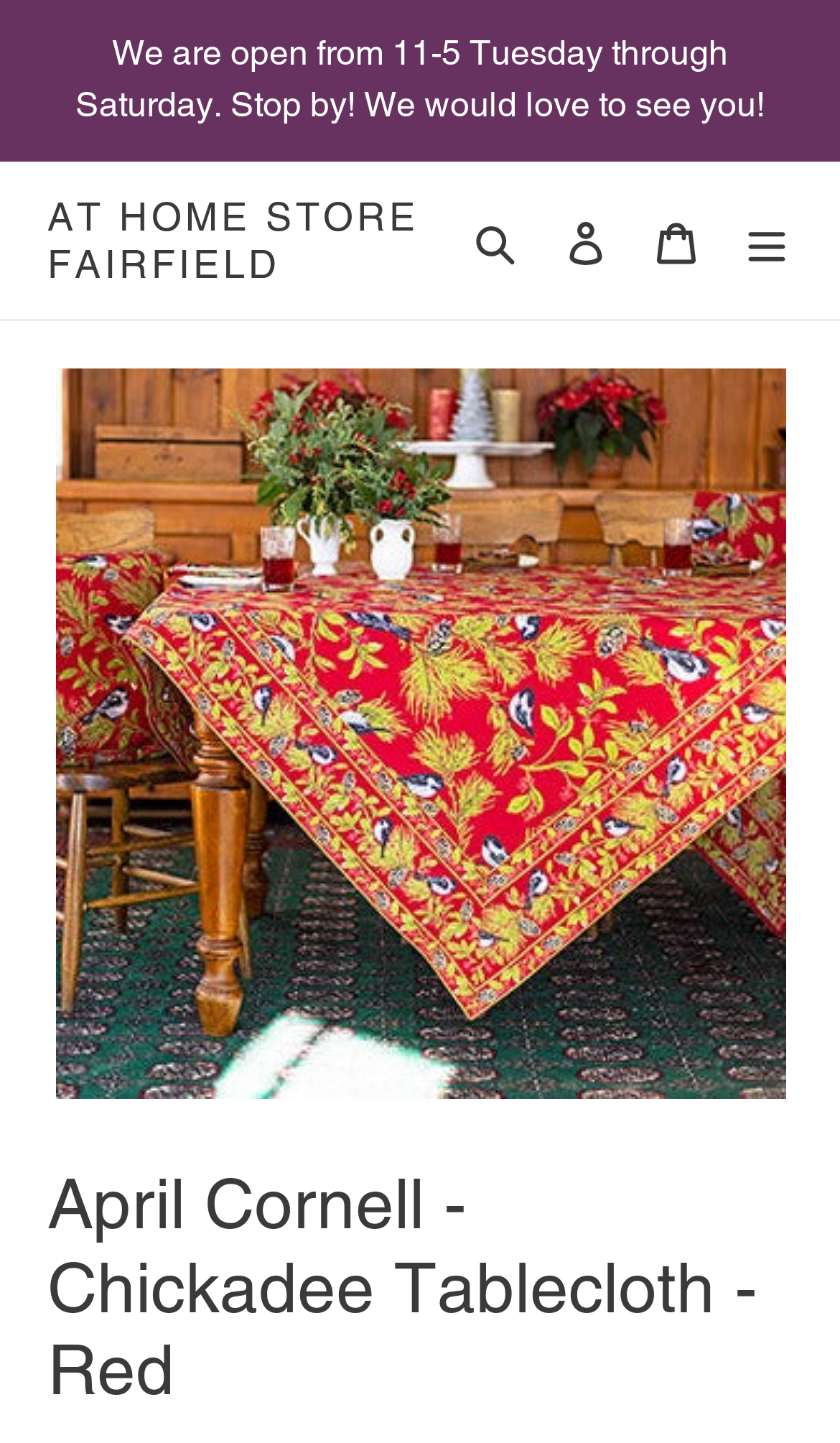Reply to the question with a brief word or phrase: What is the material of the tablecloth?

100% Cotton